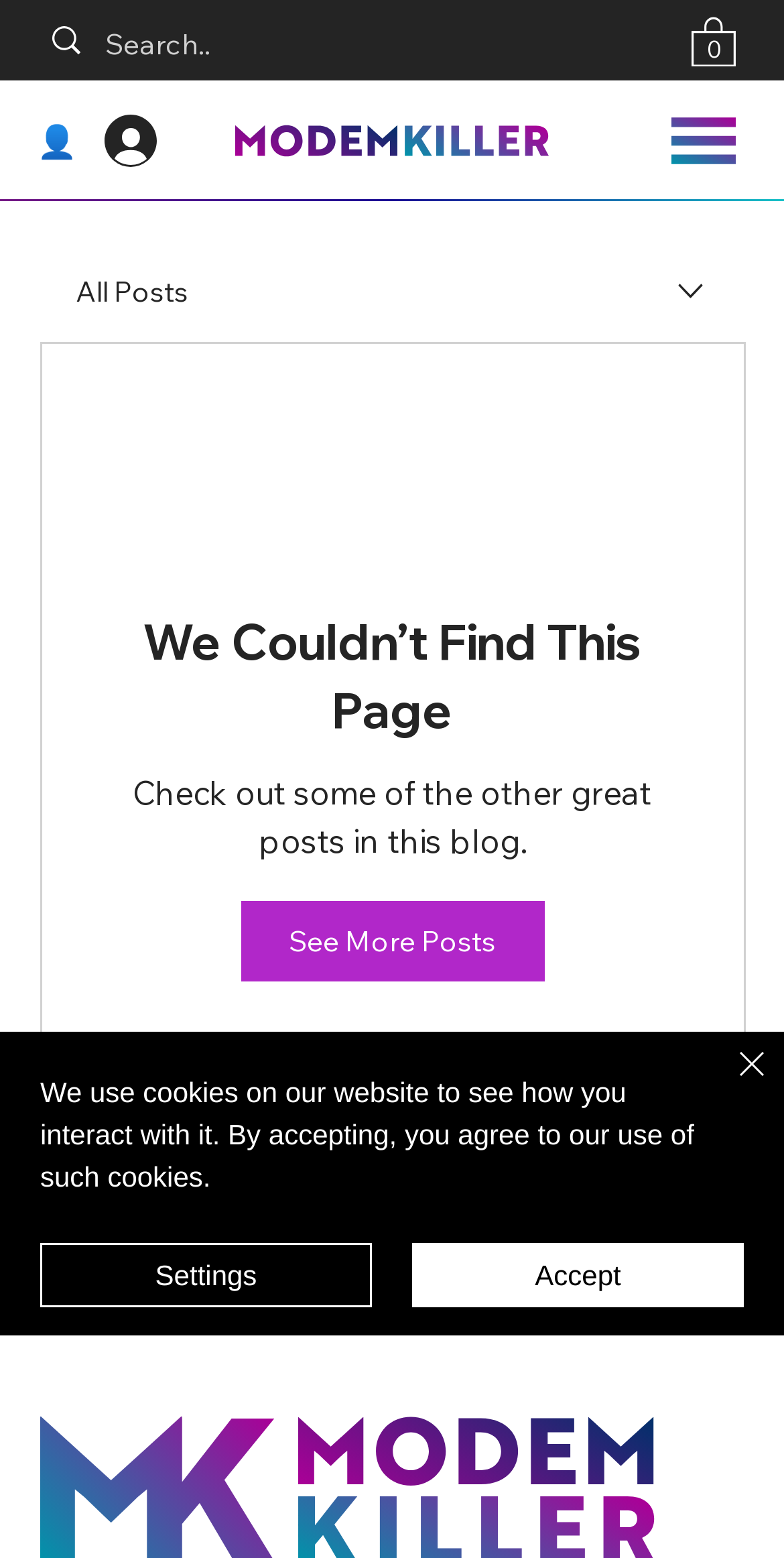Provide the bounding box coordinates of the area you need to click to execute the following instruction: "Search for something".

[0.05, 0.006, 0.5, 0.045]